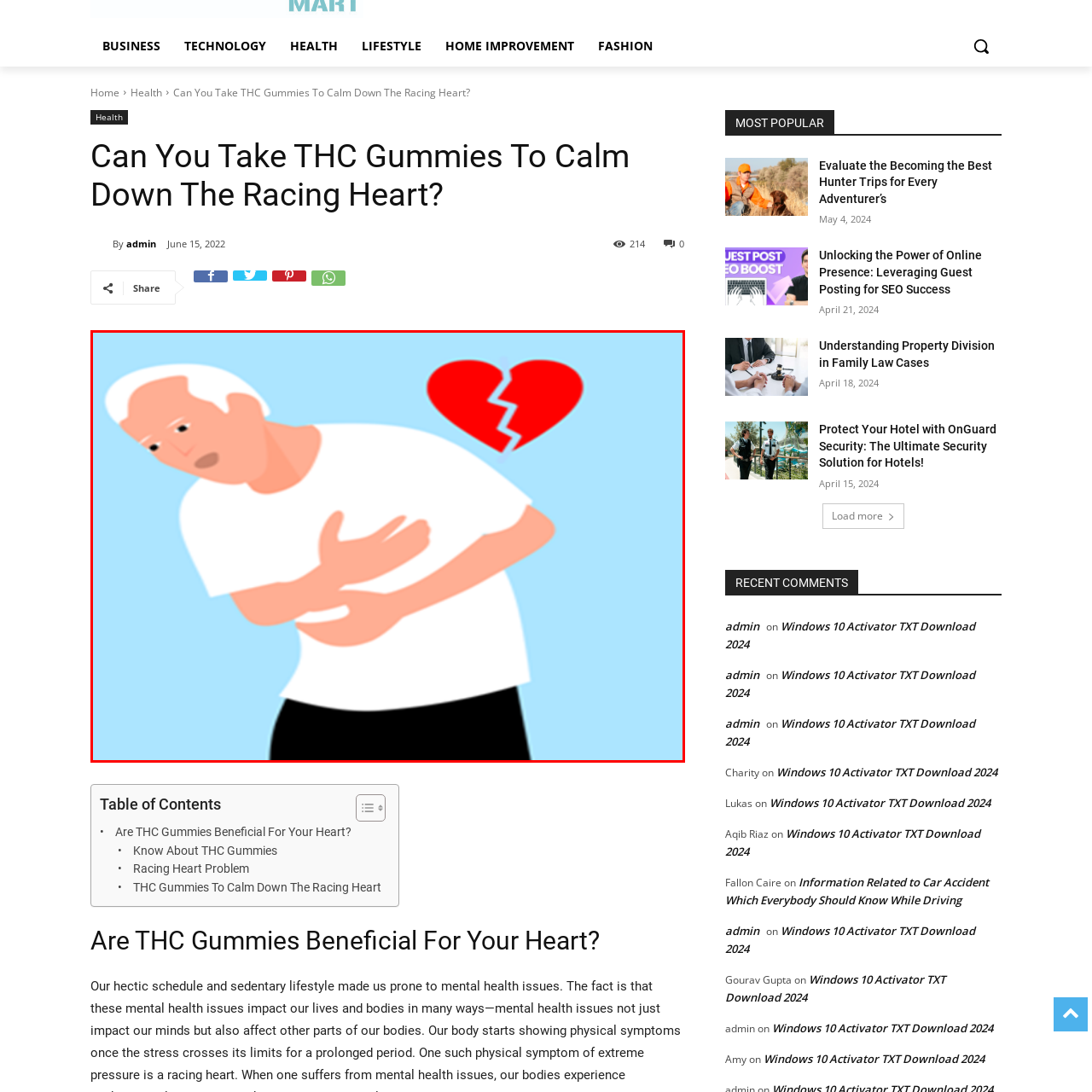Examine the image within the red boundary and respond with a single word or phrase to the question:
What is the elderly man clutching?

his chest